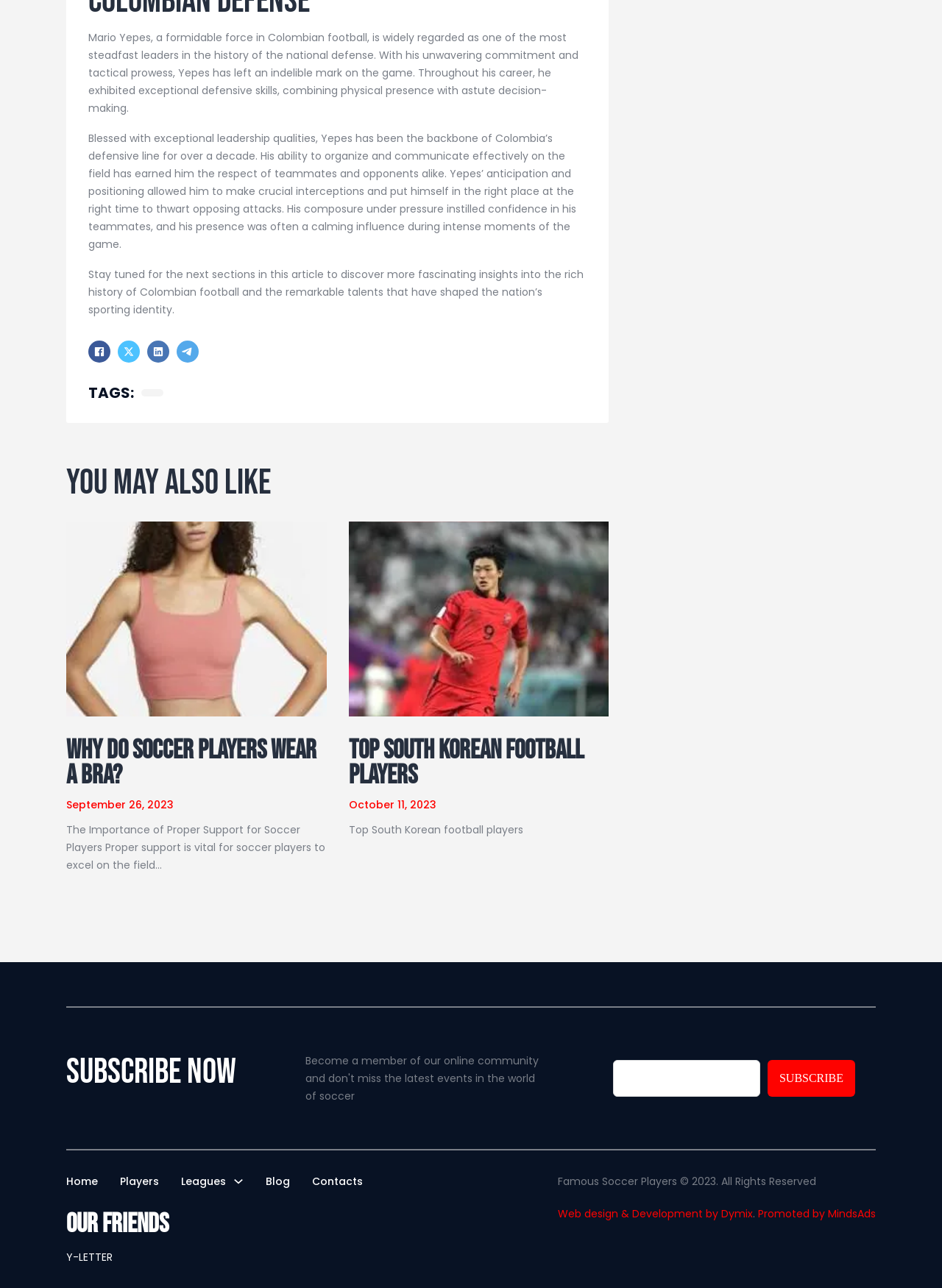Based on the element description "aria-label="Facebook"", predict the bounding box coordinates of the UI element.

[0.094, 0.264, 0.117, 0.281]